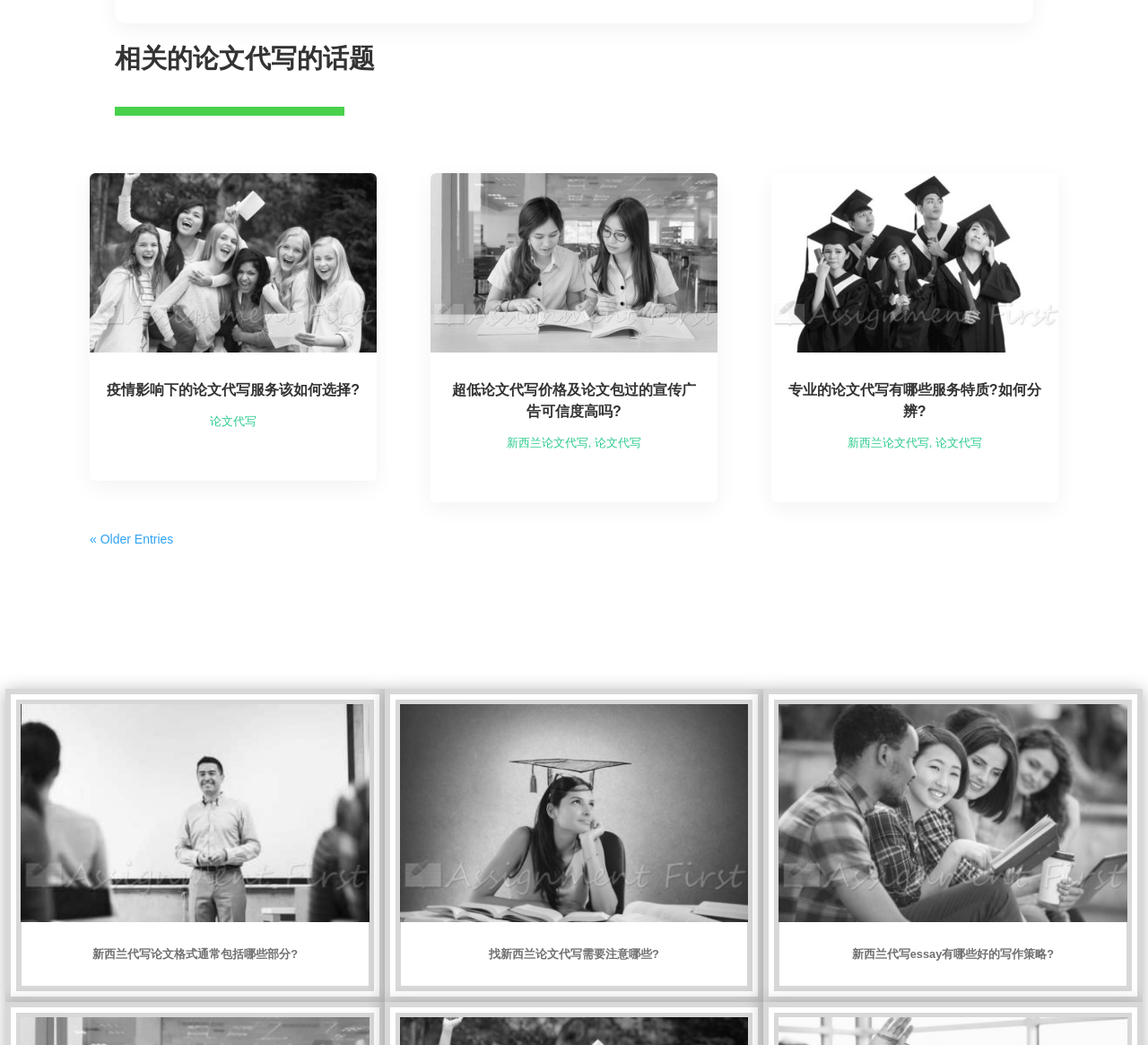Locate the bounding box coordinates of the item that should be clicked to fulfill the instruction: "Leave a comment".

None